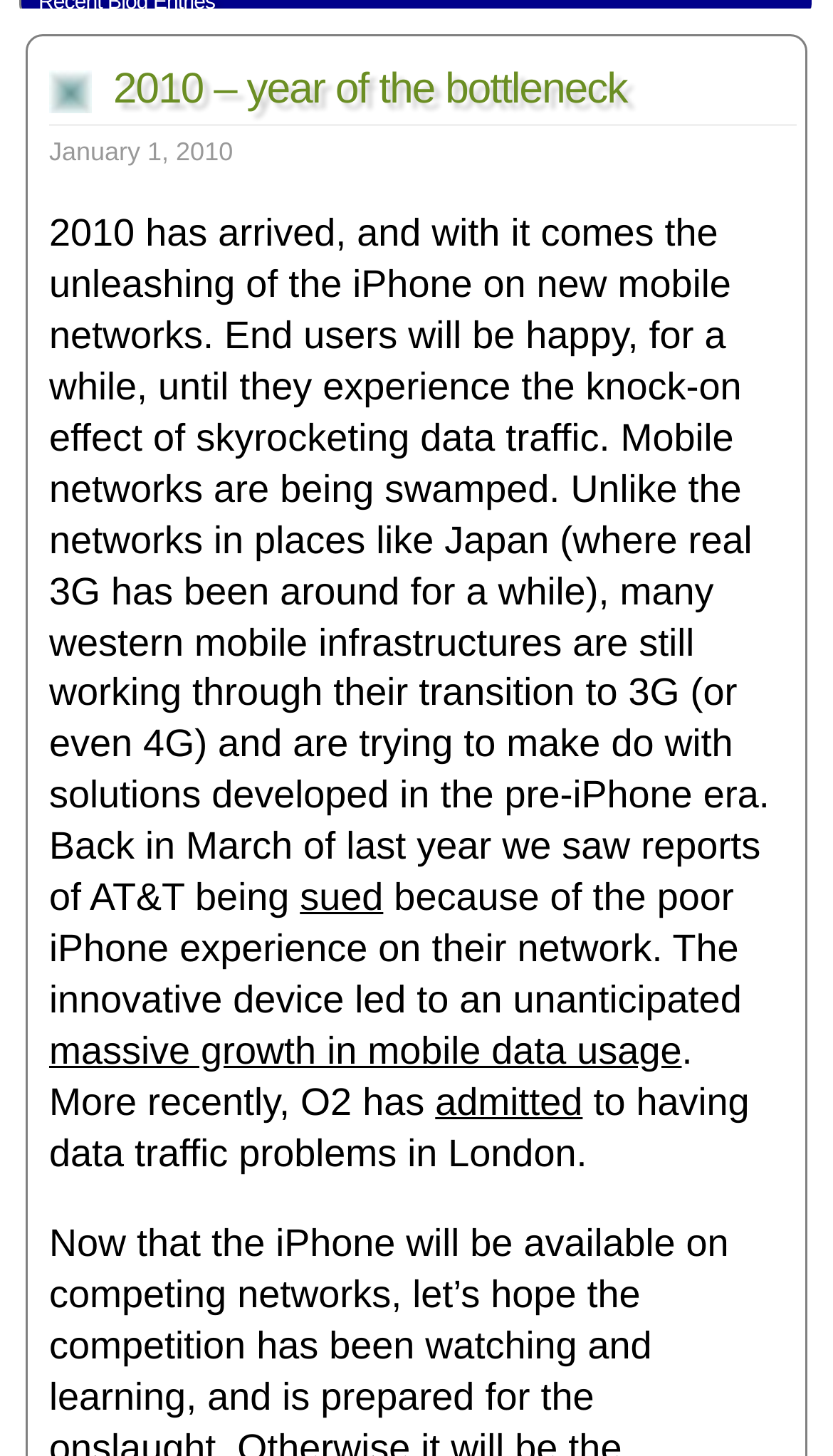Provide the bounding box coordinates of the UI element that matches the description: "GDPR Statement".

[0.067, 0.382, 0.265, 0.398]